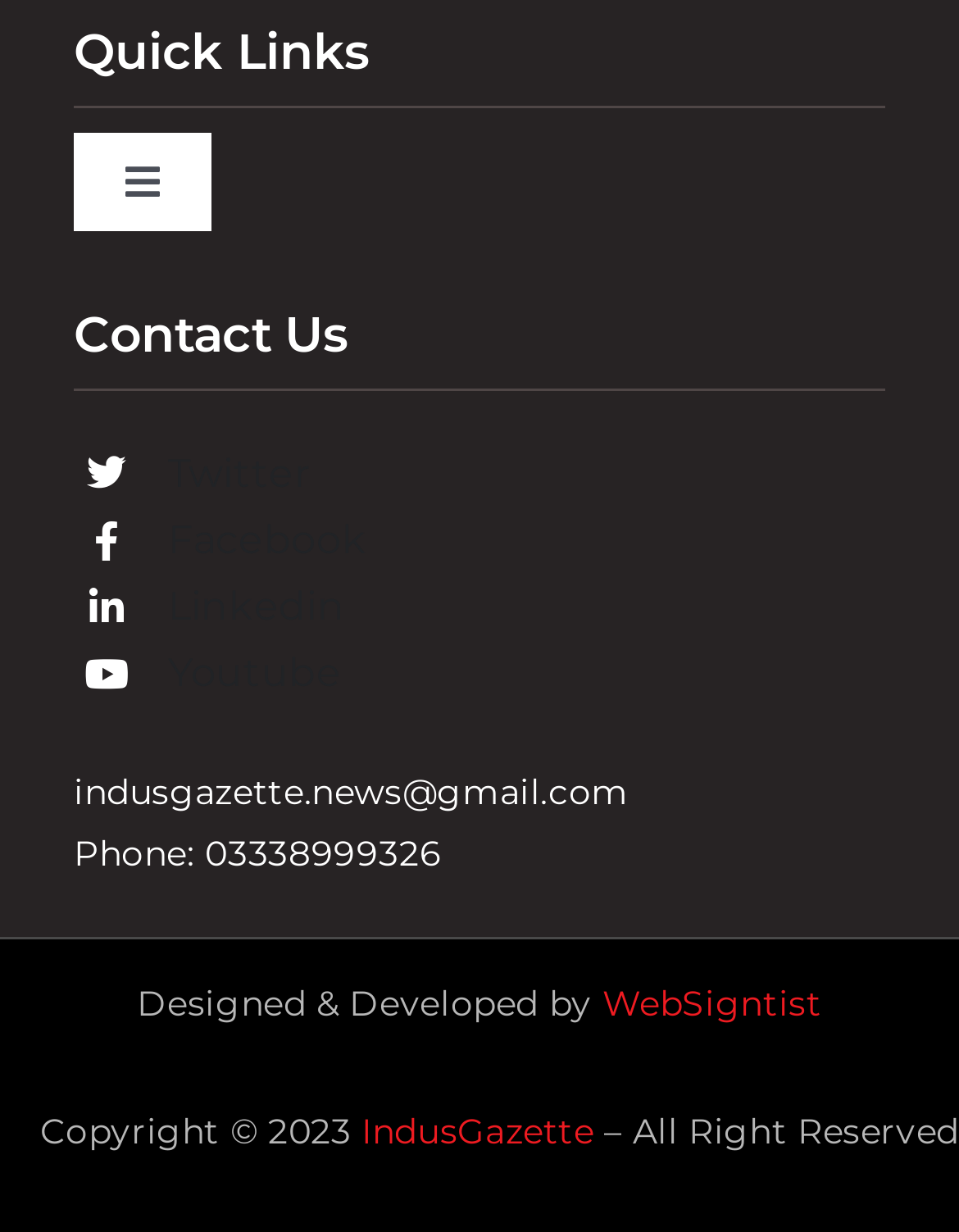Identify the bounding box of the UI element that matches this description: "Linkedin".

[0.175, 0.473, 0.359, 0.511]